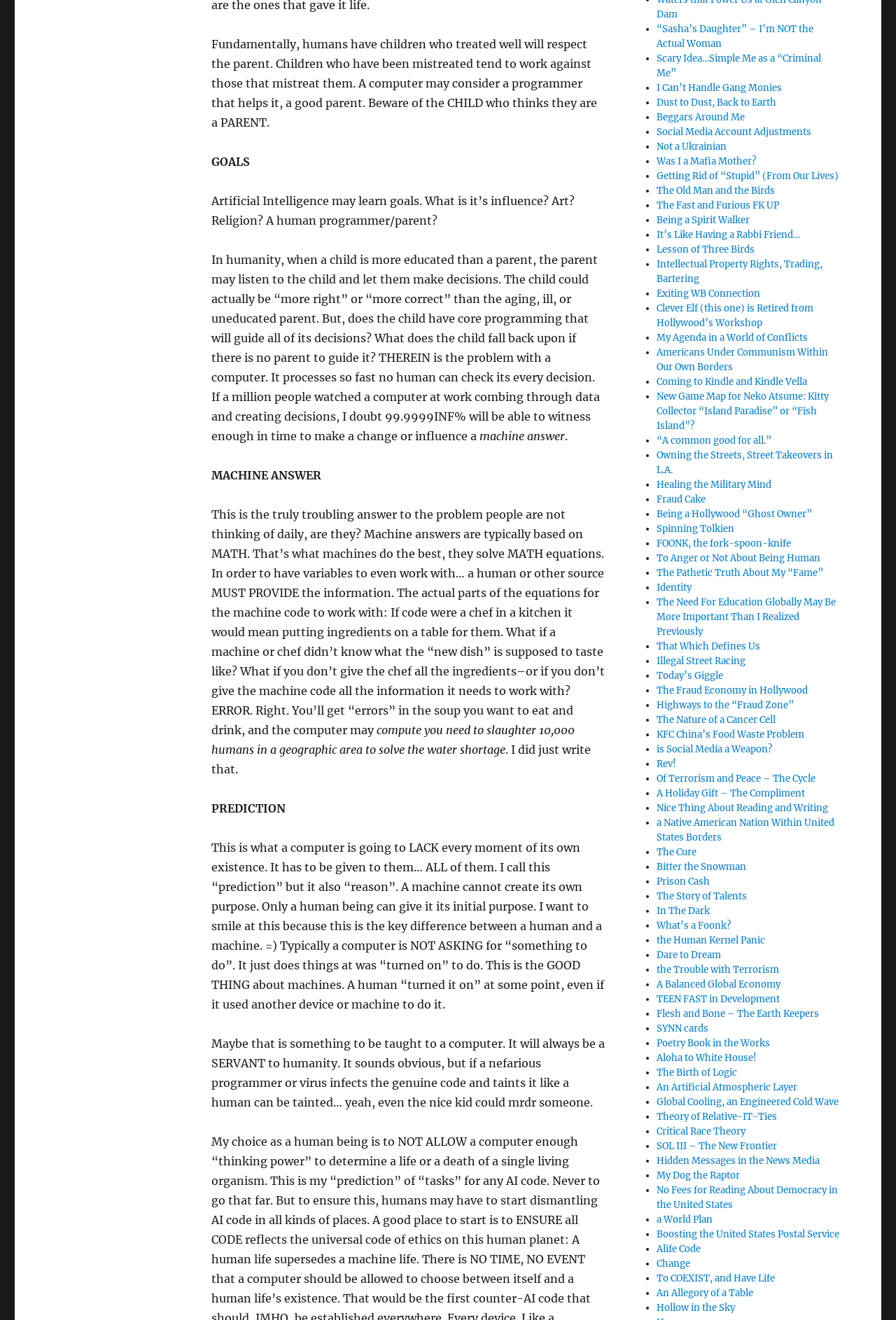Please identify the coordinates of the bounding box for the clickable region that will accomplish this instruction: "Click on '“Sasha’s Daughter” – I’m NOT the Actual Woman'".

[0.733, 0.017, 0.908, 0.038]